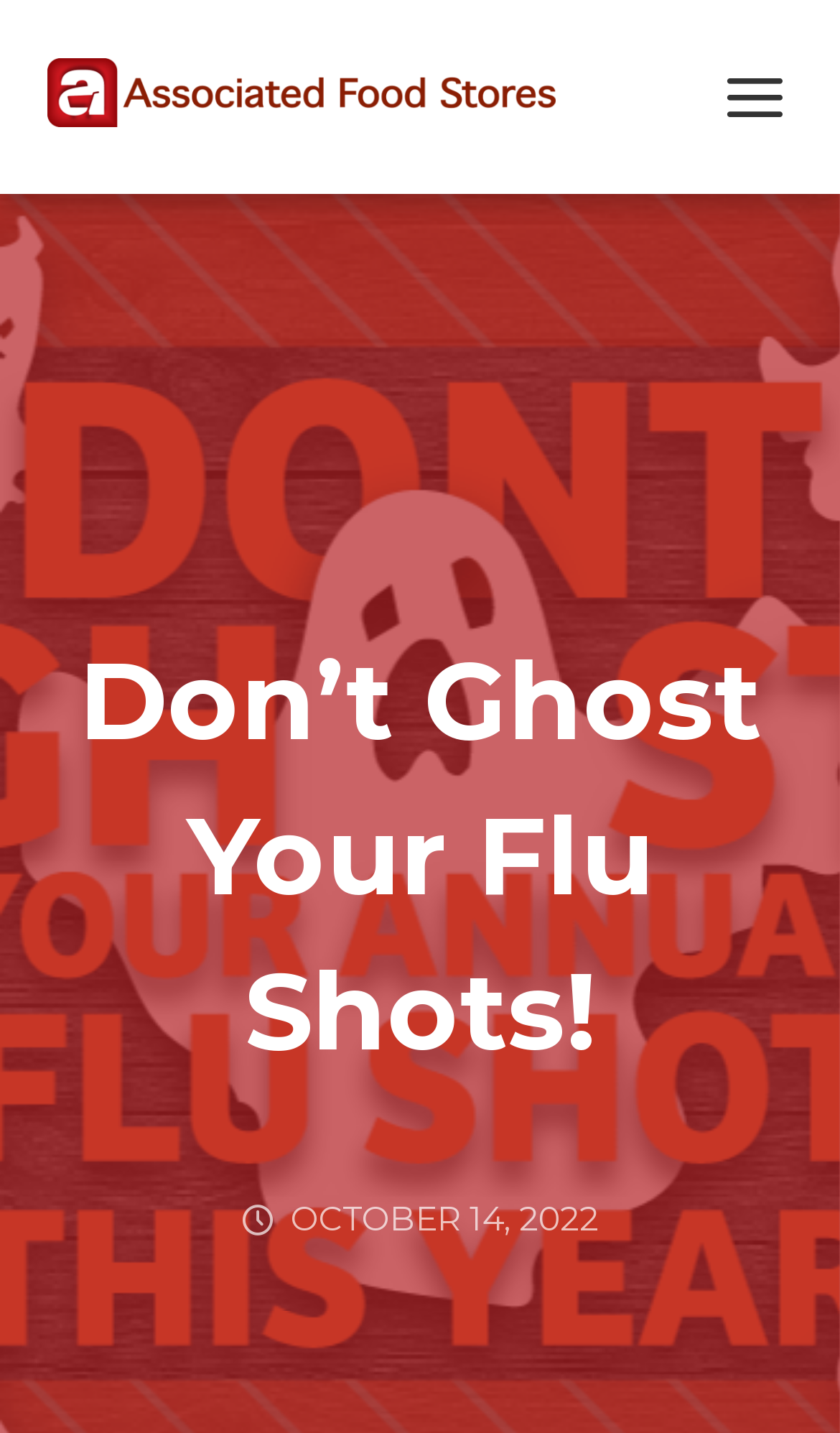Extract the heading text from the webpage.

Don’t Ghost Your Flu Shots!